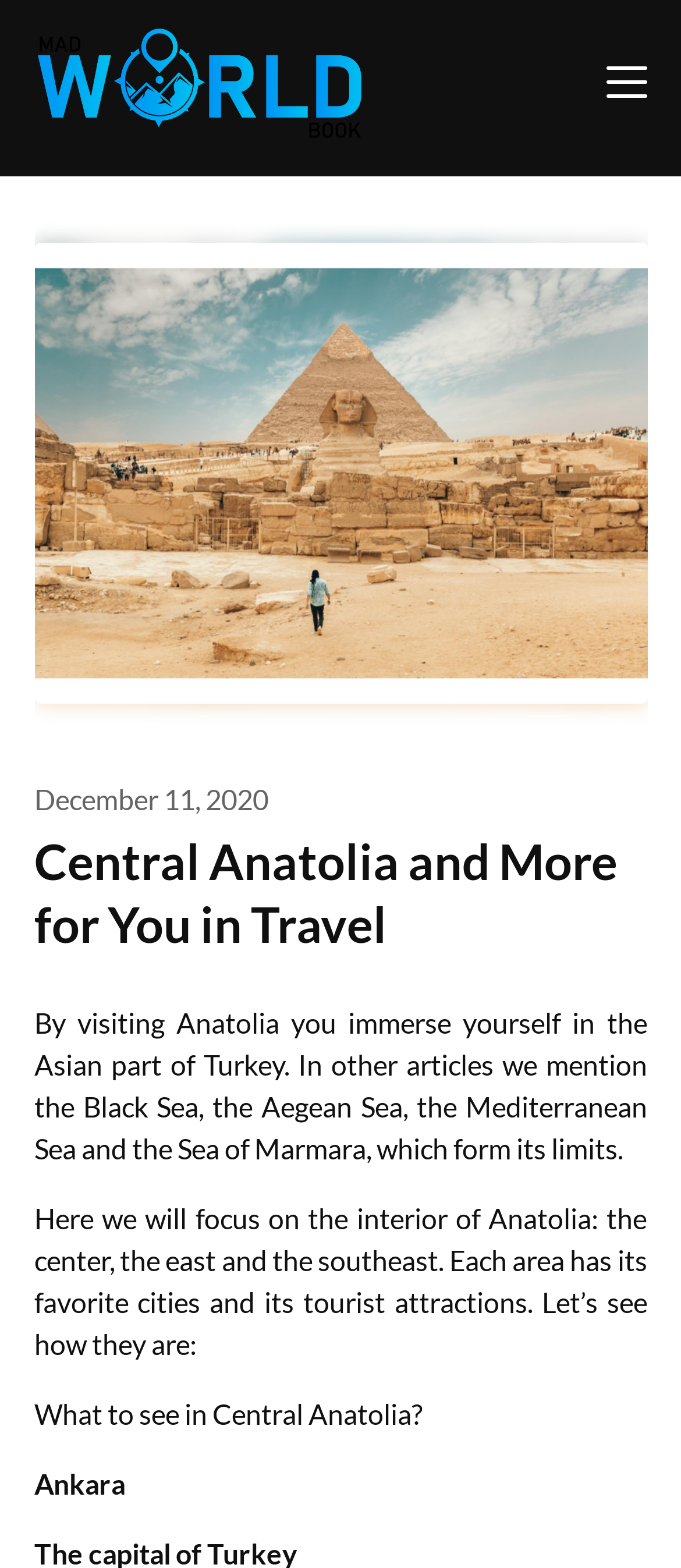Identify and provide the main heading of the webpage.

Central Anatolia and More for You in Travel